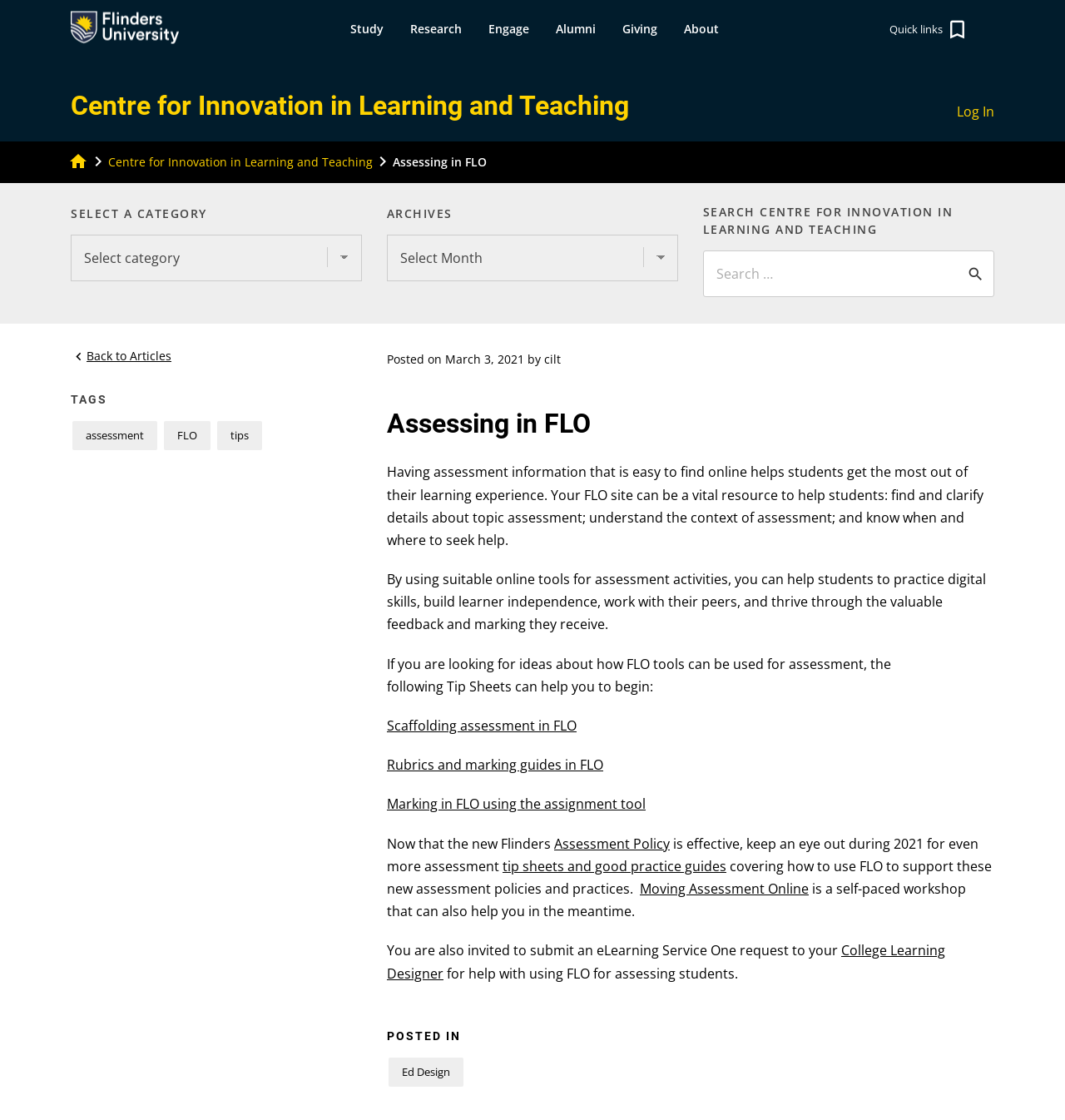Please identify the primary heading of the webpage and give its text content.

Centre for Innovation in Learning and Teaching